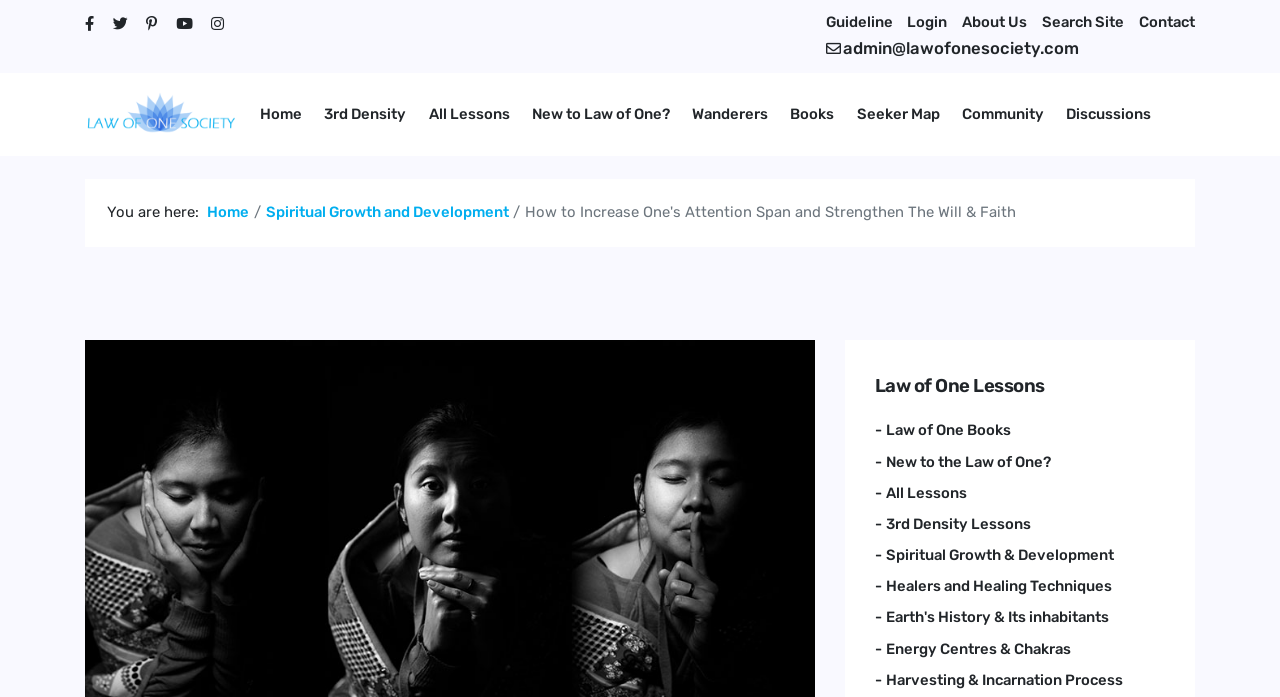Please determine the bounding box coordinates of the element to click in order to execute the following instruction: "Contact the Law of One Society". The coordinates should be four float numbers between 0 and 1, specified as [left, top, right, bottom].

[0.89, 0.019, 0.934, 0.045]